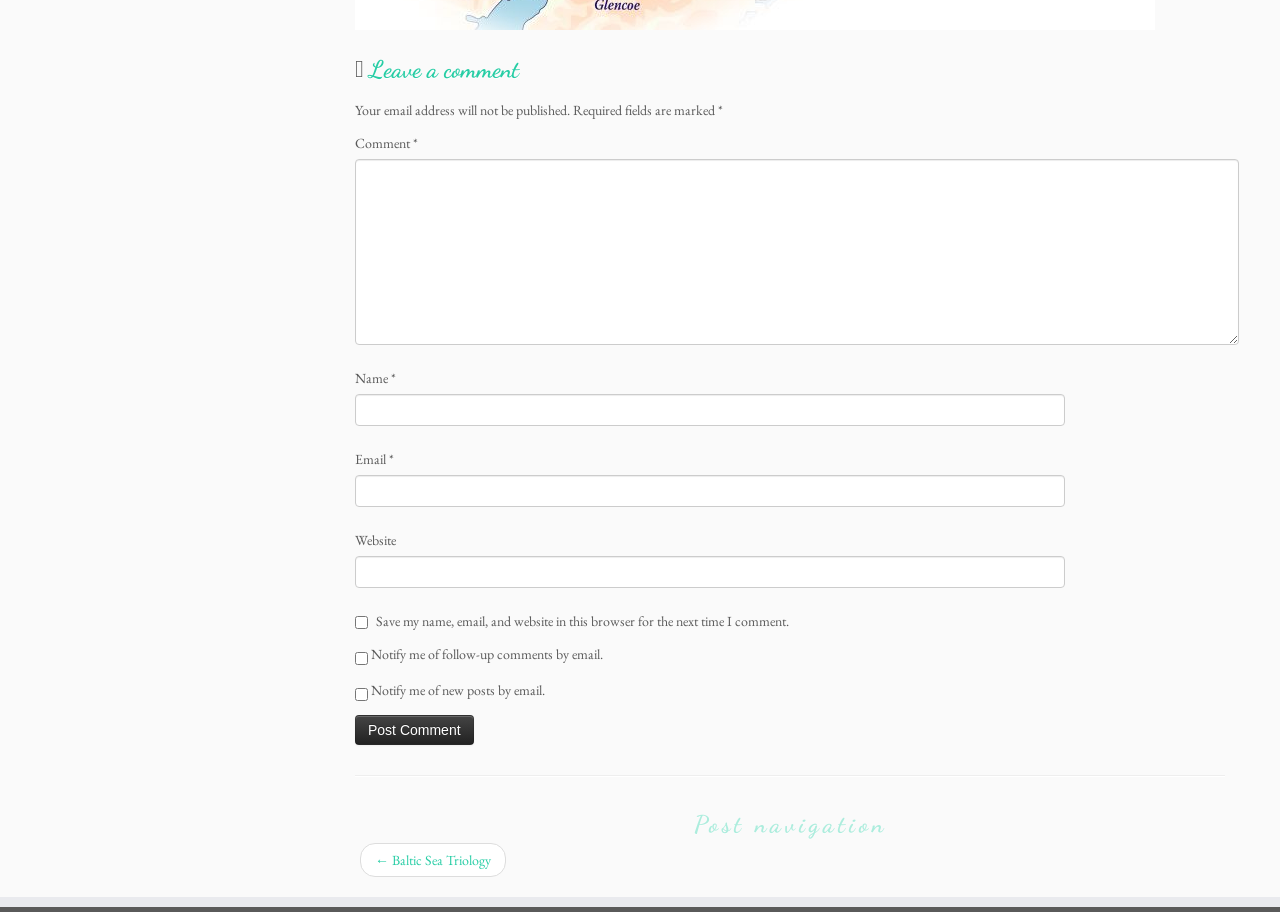What is the title of the section below the comment form?
Examine the image and give a concise answer in one word or a short phrase.

Post navigation